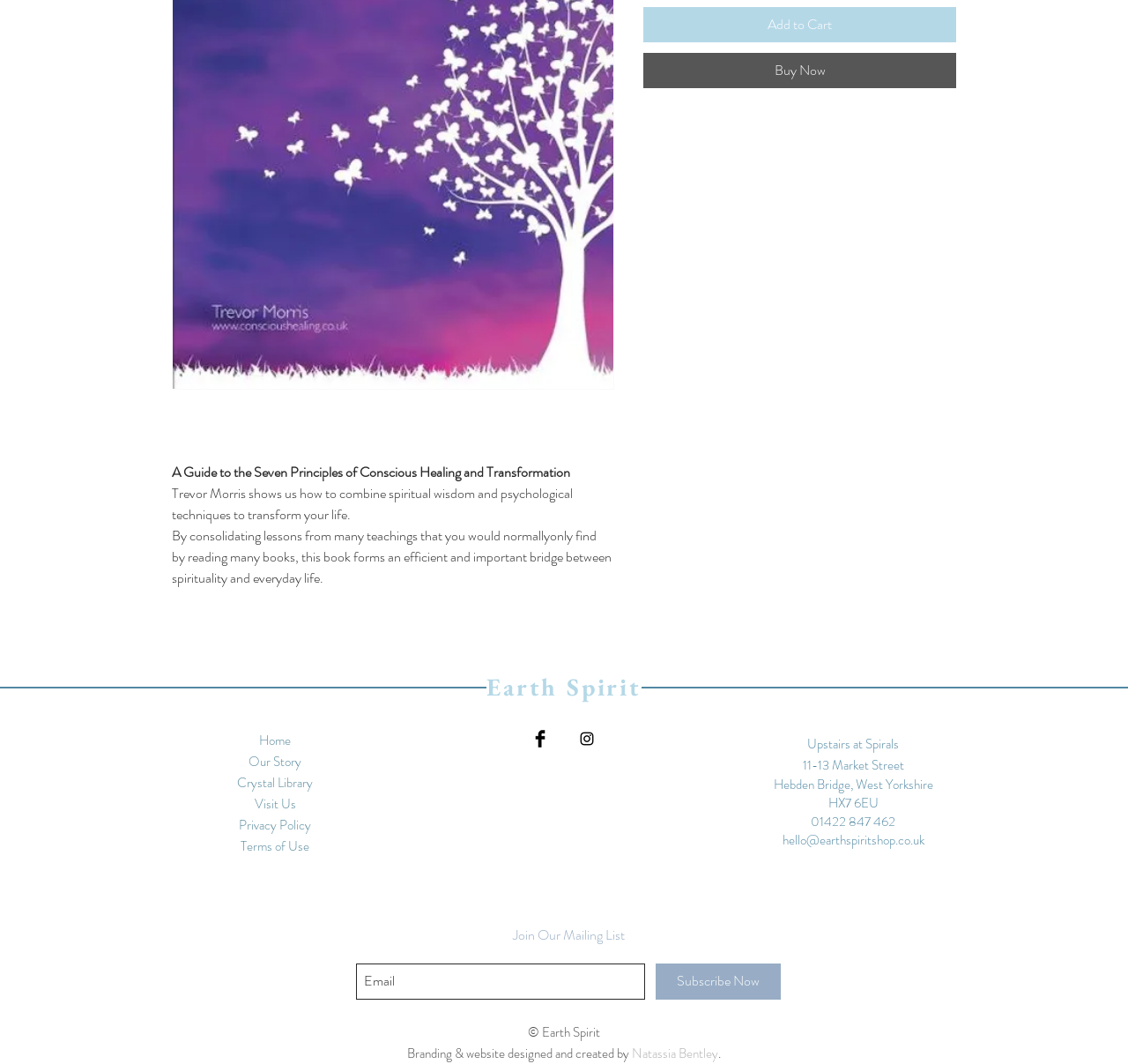Identify and provide the bounding box coordinates of the UI element described: "Add to Cart". The coordinates should be formatted as [left, top, right, bottom], with each number being a float between 0 and 1.

[0.57, 0.007, 0.848, 0.04]